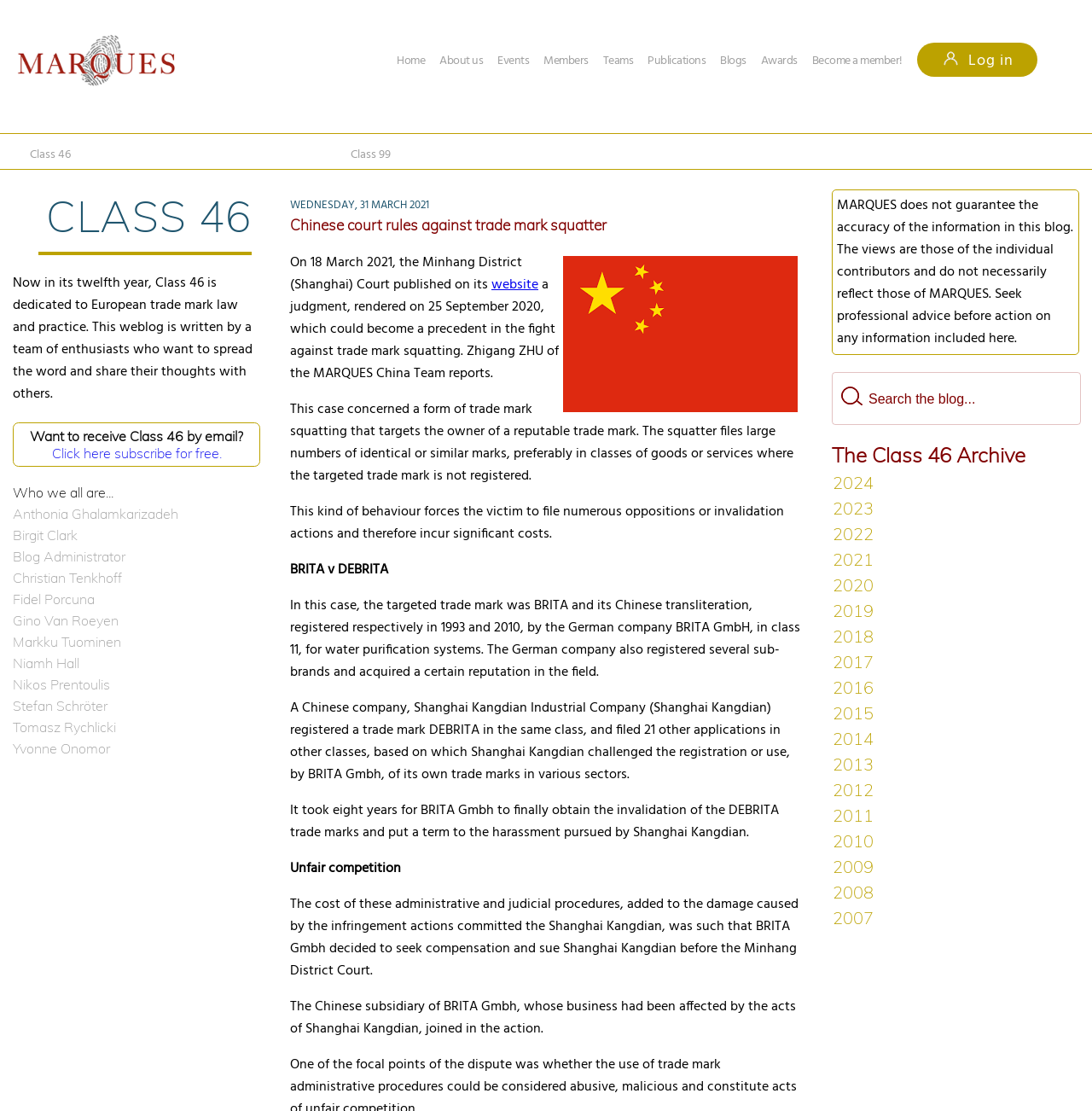Please identify the bounding box coordinates of the clickable area that will allow you to execute the instruction: "Search the blog".

[0.794, 0.352, 0.953, 0.367]